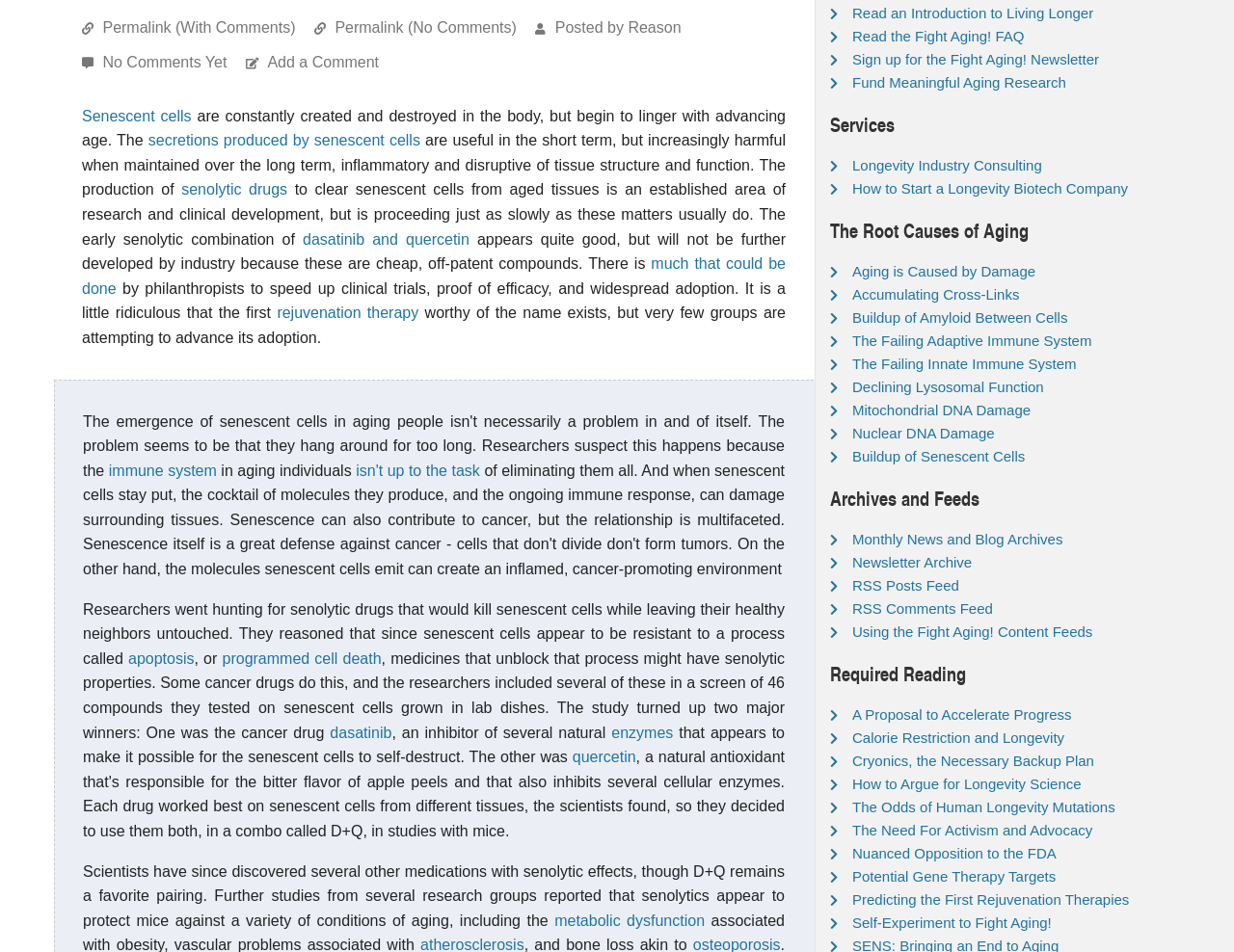Identify the bounding box coordinates for the UI element described as: "RSS Comments Feed". The coordinates should be provided as four floats between 0 and 1: [left, top, right, bottom].

[0.691, 0.631, 0.805, 0.648]